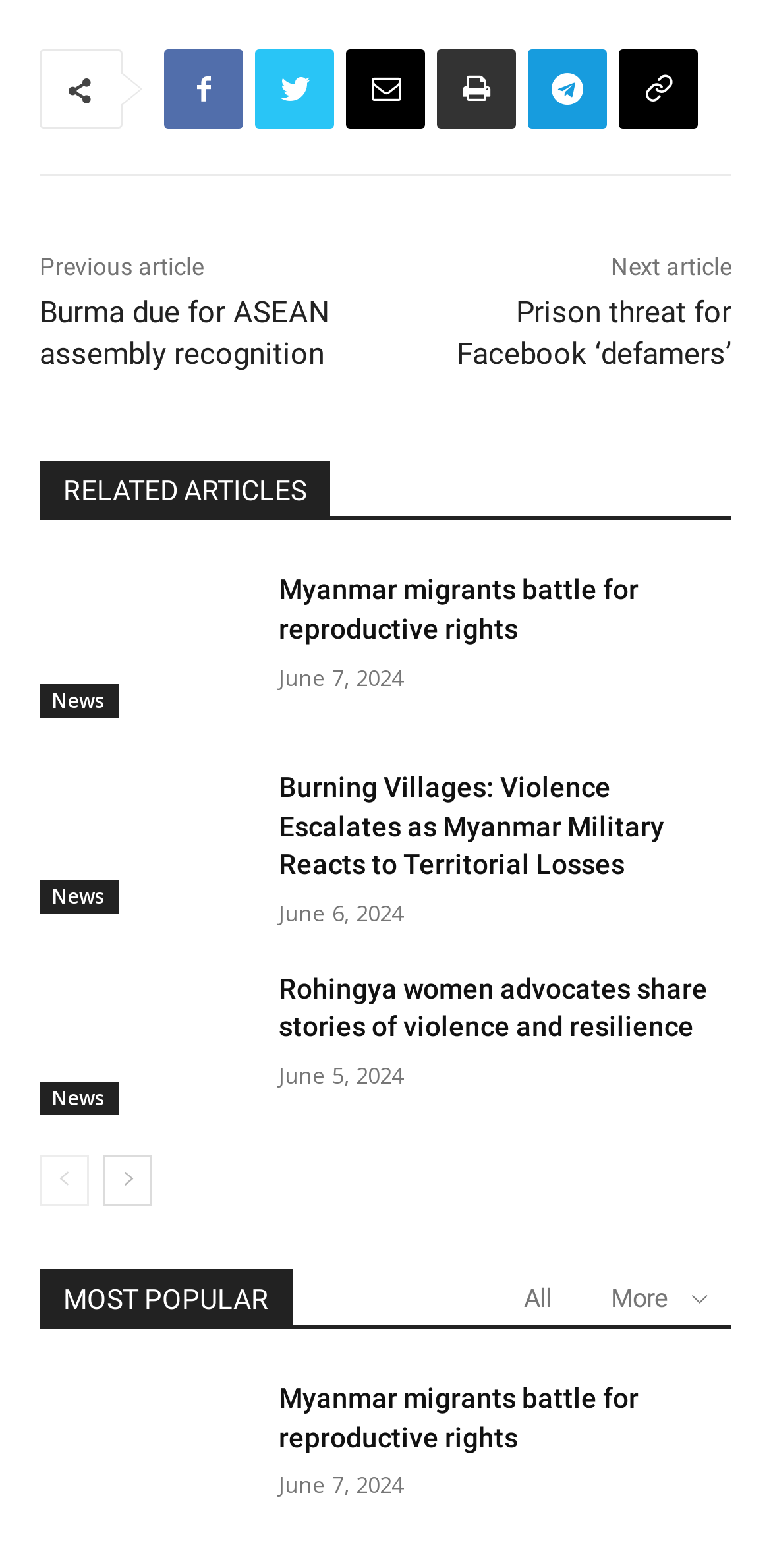How many pages of articles are there?
Give a one-word or short phrase answer based on the image.

More than 1